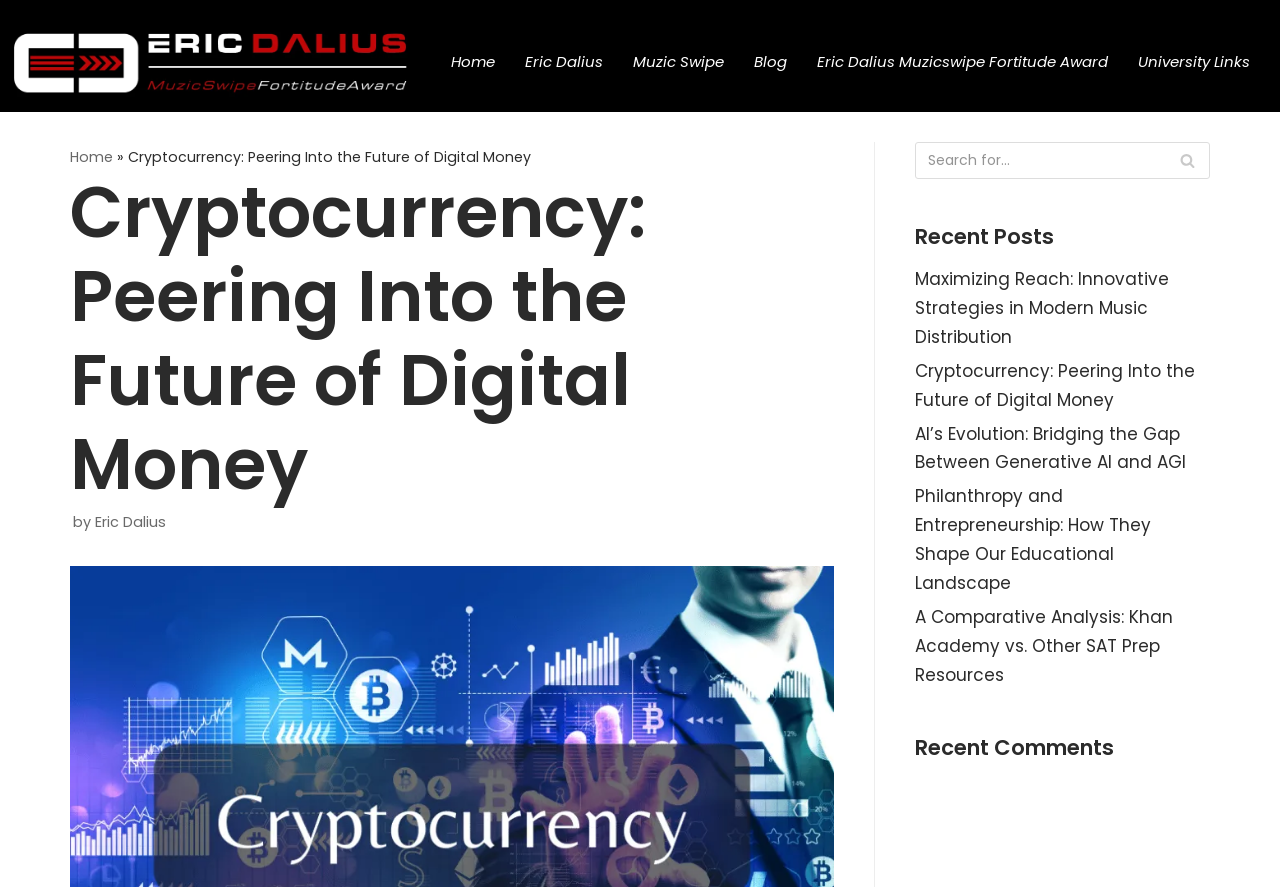How many recent posts are listed?
Answer briefly with a single word or phrase based on the image.

5